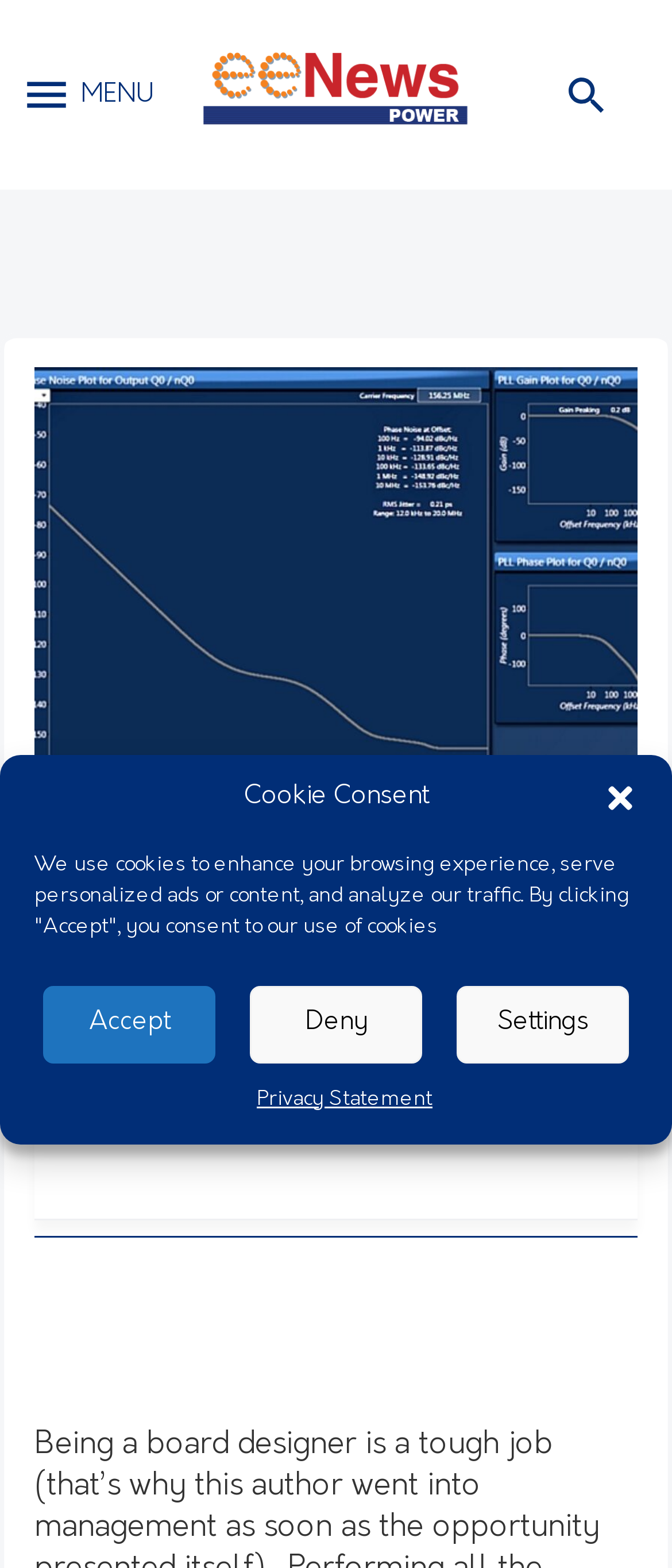Give a one-word or one-phrase response to the question: 
What is the date of this article?

November 4, 2013